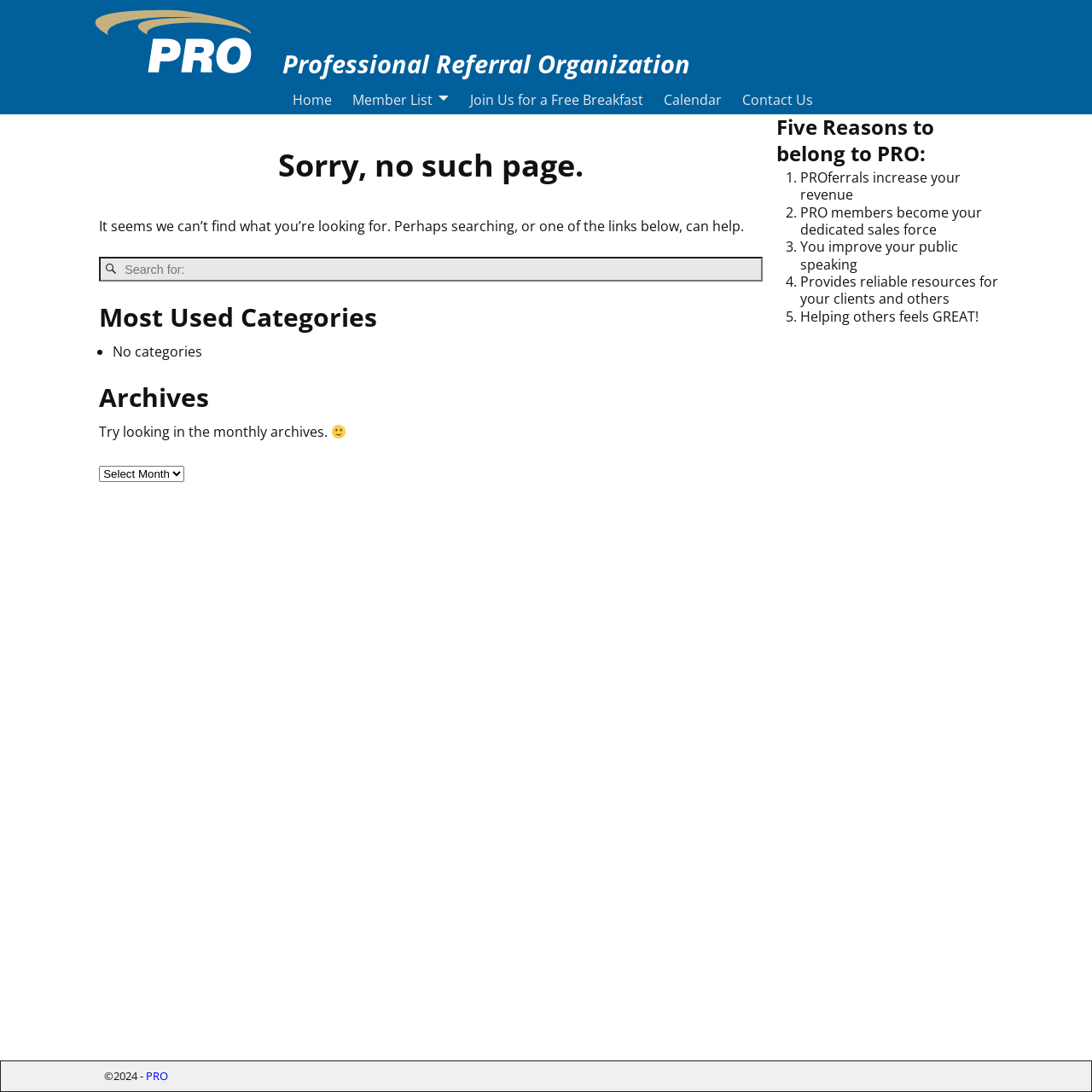Locate the bounding box of the UI element described in the following text: "name="s" placeholder="Search for:"".

[0.091, 0.235, 0.698, 0.258]